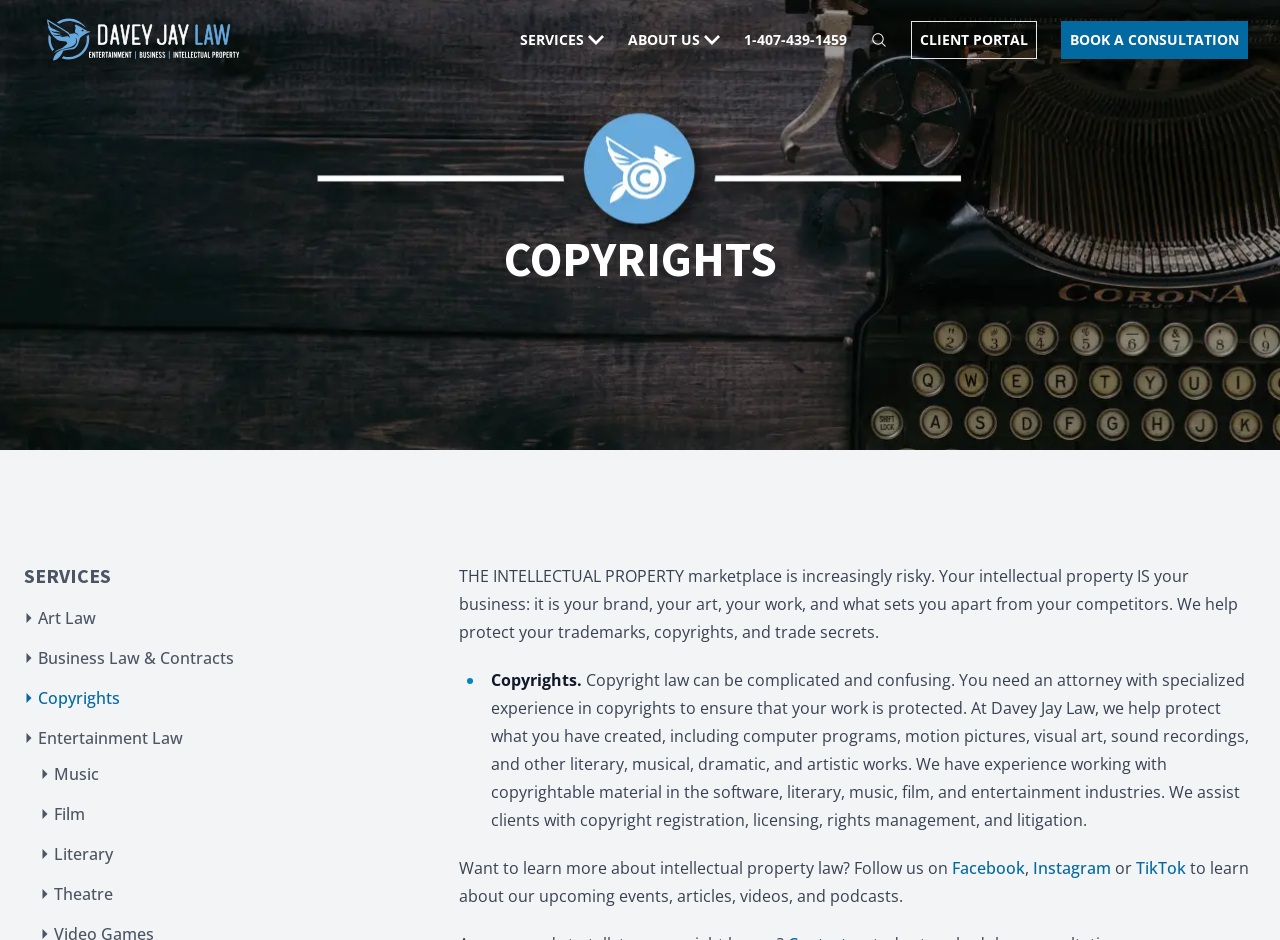How can clients learn more about intellectual property law?
Examine the image and give a concise answer in one word or a short phrase.

Follow on Facebook, Instagram, or TikTok